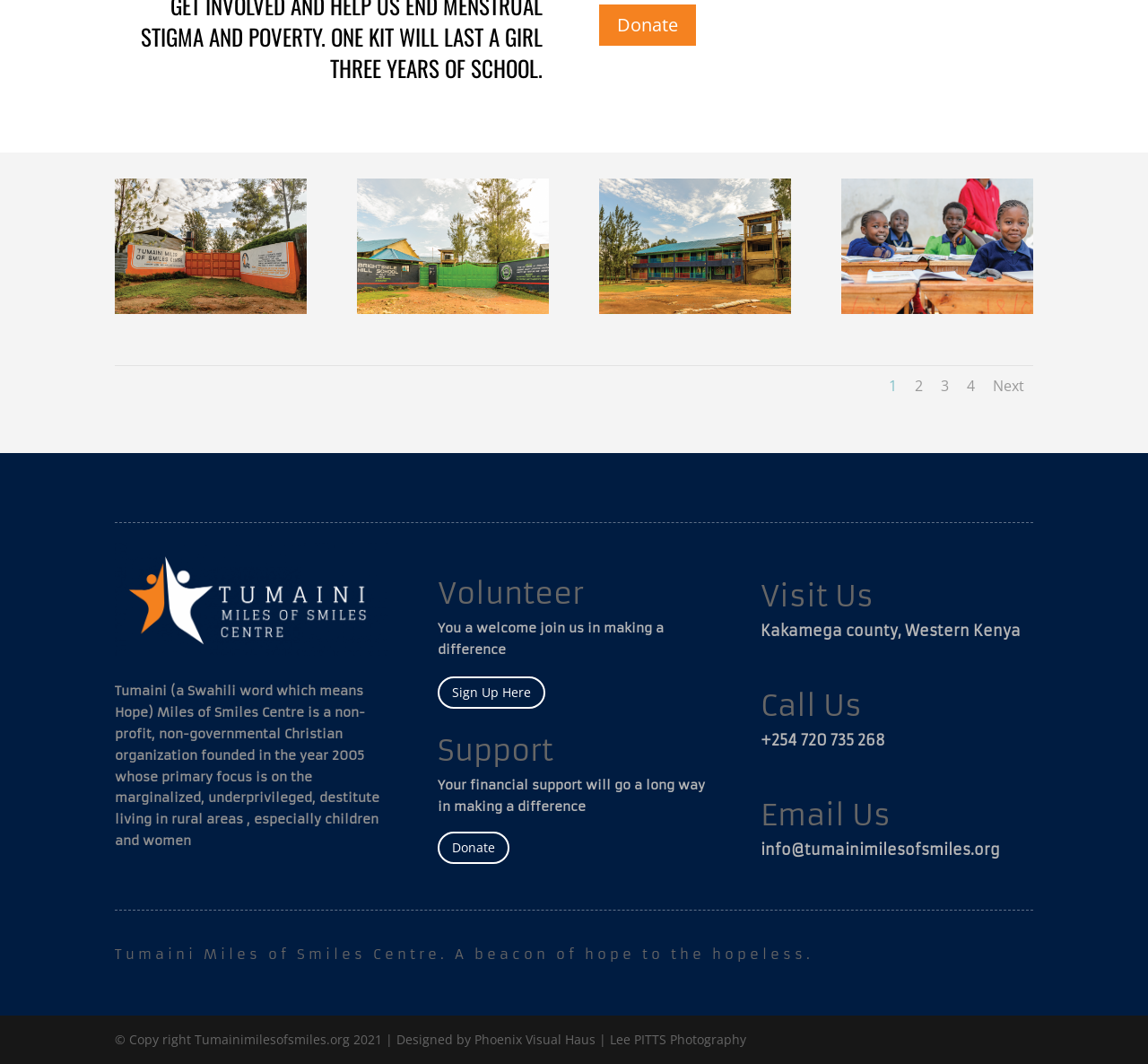What is the name of the organization?
Kindly offer a comprehensive and detailed response to the question.

The name of the organization can be found in the StaticText element with the text 'Tumaini (a Swahili word which means Hope) Miles of Smiles Centre is a non-profit, non-governmental Christian organization founded in the year 2005 whose primary focus is on the marginalized, underprivileged, destitute living in rural areas, especially children and women'.